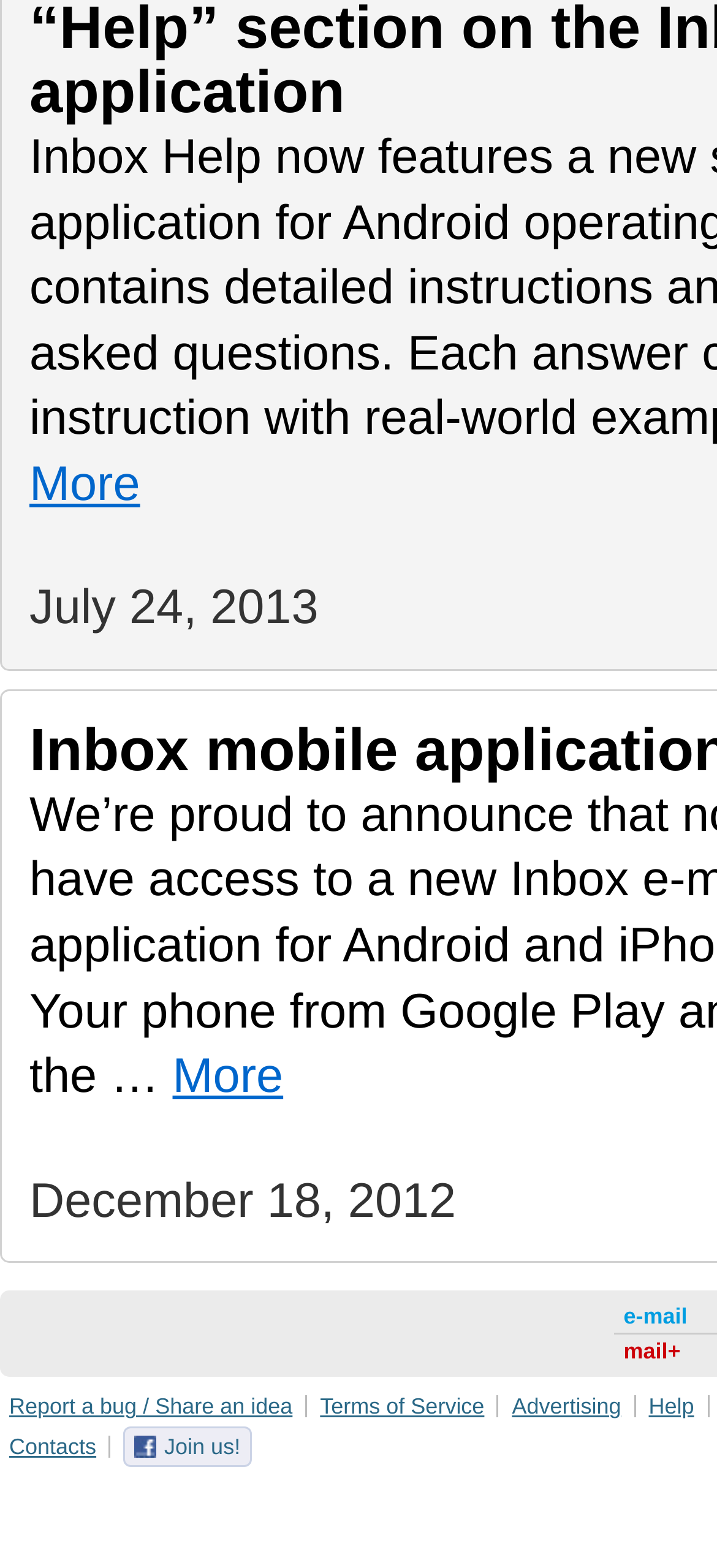Please identify the bounding box coordinates of the clickable element to fulfill the following instruction: "Join us". The coordinates should be four float numbers between 0 and 1, i.e., [left, top, right, bottom].

[0.173, 0.91, 0.351, 0.936]